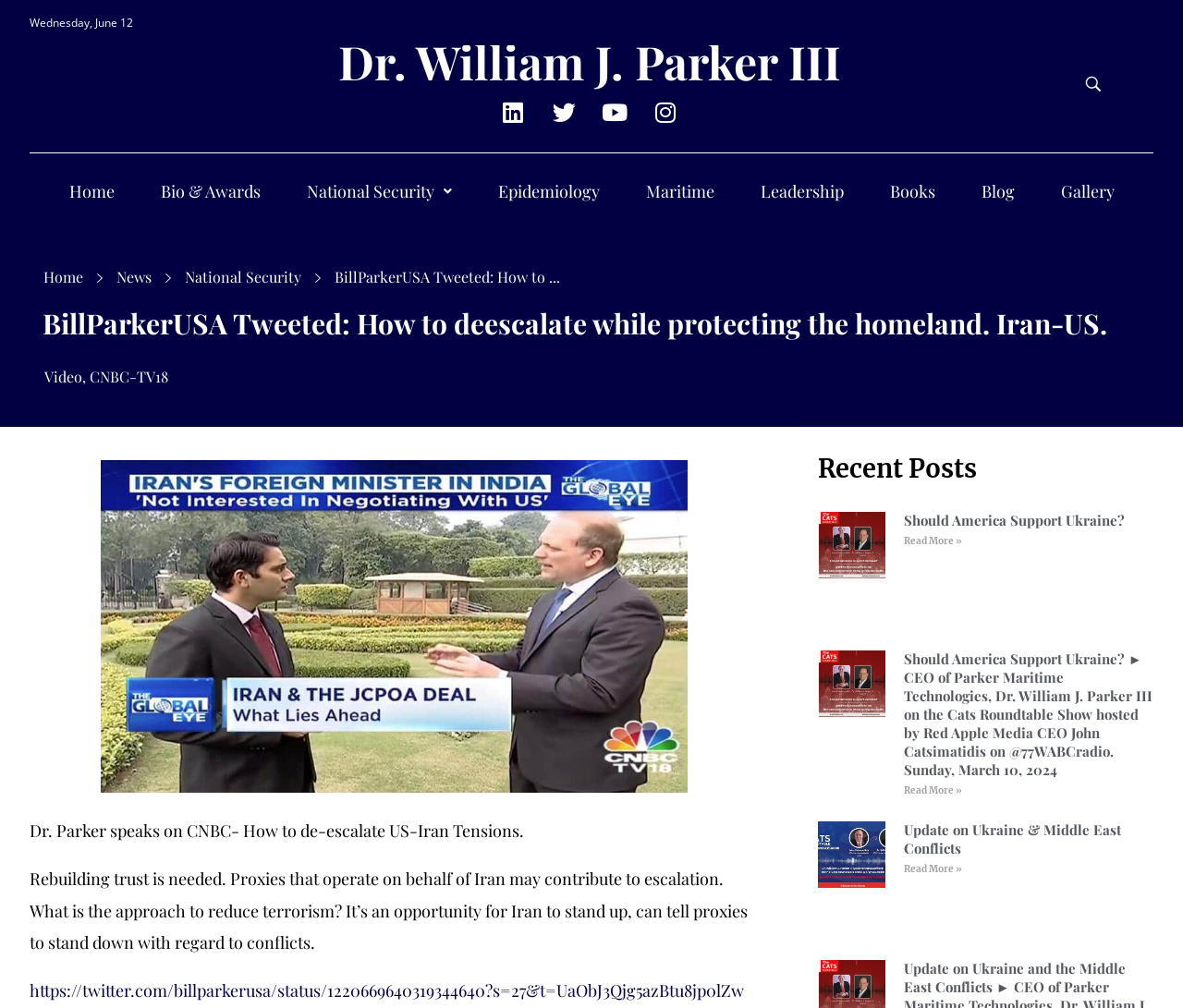Describe the webpage meticulously, covering all significant aspects.

This webpage appears to be a personal website or blog of Dr. William J. Parker III, with a focus on national security, leadership, and epidemiology. At the top, there is a navigation menu with links to "Home", "Bio & Awards", "National Security", "Epidemiology", "Maritime", "Leadership", "Books", "Blog", and "Gallery". Below this menu, there is a section with social media links to LinkedIn, Twitter, YouTube, and Instagram.

The main content of the page is divided into two sections. On the left, there is a section with a heading "BillParkerUSA Tweeted: How to deescalate while protecting the homeland. Iran-US." This section contains a video link, a link to CNBC-TV18, and an image with a caption "BillParkerUSA Tweeted How to deescalate while protecting the homeland. Iran US. min min". Below this, there is a quote from Dr. Parker speaking on CNBC about de-escalating US-Iran tensions.

On the right, there is a section with a heading "Recent Posts". This section contains three articles, each with a heading, an image, and a link to read more. The articles are titled "Should America Support Ukraine?", "Should America Support Ukraine? ► CEO of Parker Maritime Technologies, Dr. William J. Parker III on the Cats Roundtable Show", and "Update on Ukraine & Middle East Conflicts". Each article has a brief summary and a "Read More" link.

At the bottom of the page, there is a link to a Twitter post with a quote from Dr. Parker about rebuilding trust and reducing terrorism.